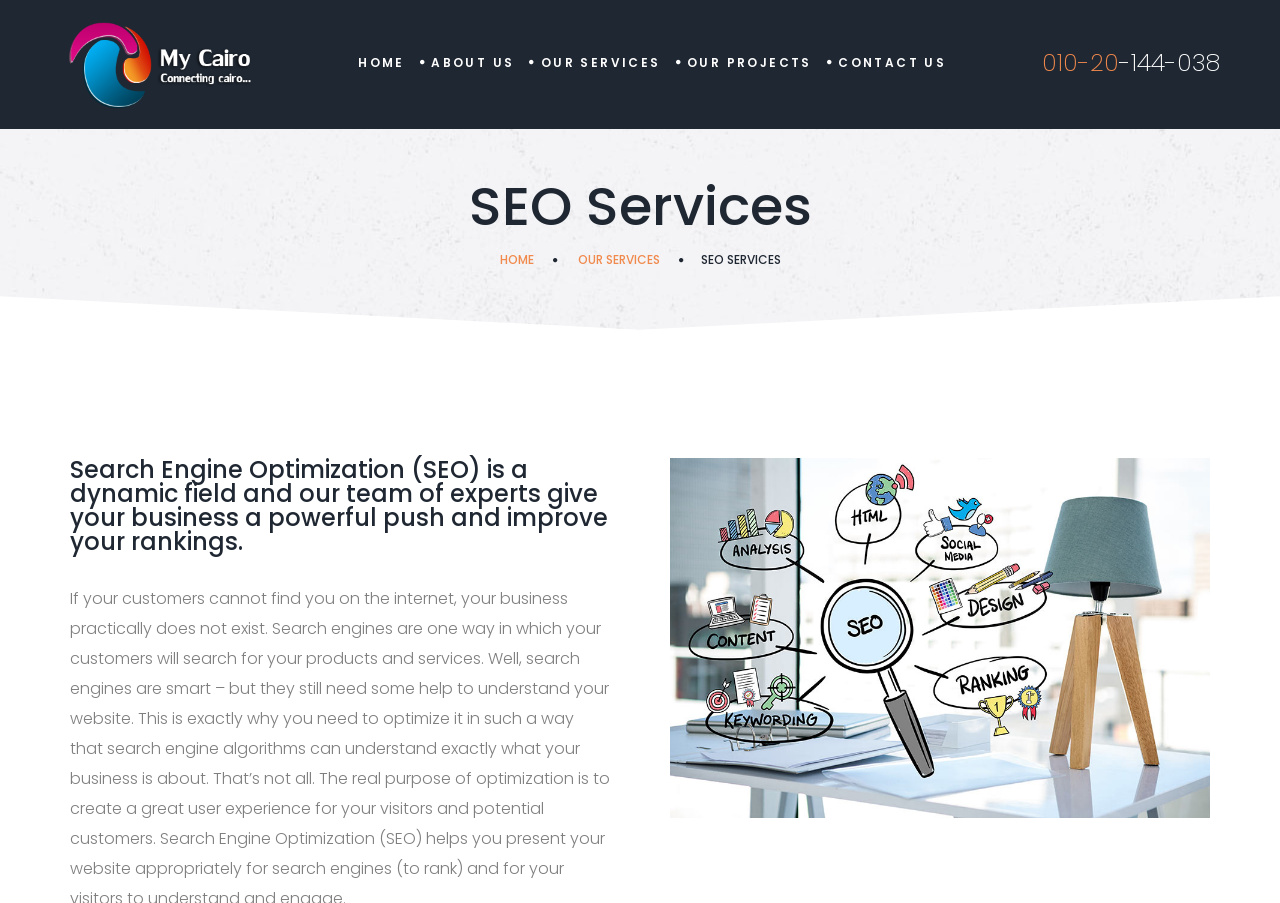Illustrate the webpage with a detailed description.

The webpage is about SEO services, with a focus on optimizing web designs to rank on the first page of Google. At the top, there is a navigation menu with six links: "HOME", "ABOUT US", "OUR SERVICES", "OUR PROJECTS", and "CONTACT US". These links are positioned horizontally, with "HOME" on the left and "CONTACT US" on the right. Below the navigation menu, there is a phone number "010-20-144-038" displayed on the top-right corner.

The main content of the webpage is divided into two sections. On the left, there is a heading "SEO Services" followed by two links: "HOME" and "OUR SERVICES". Below these links, there is a static text "SEO SERVICES". On the right, there is a heading that describes the importance of Search Engine Optimization (SEO) and how the team of experts can improve business rankings. Below this heading, there is a large image related to SEO, taking up most of the right side of the webpage.

Overall, the webpage has a simple and organized layout, with a clear focus on SEO services and a prominent display of the company's expertise in this area.